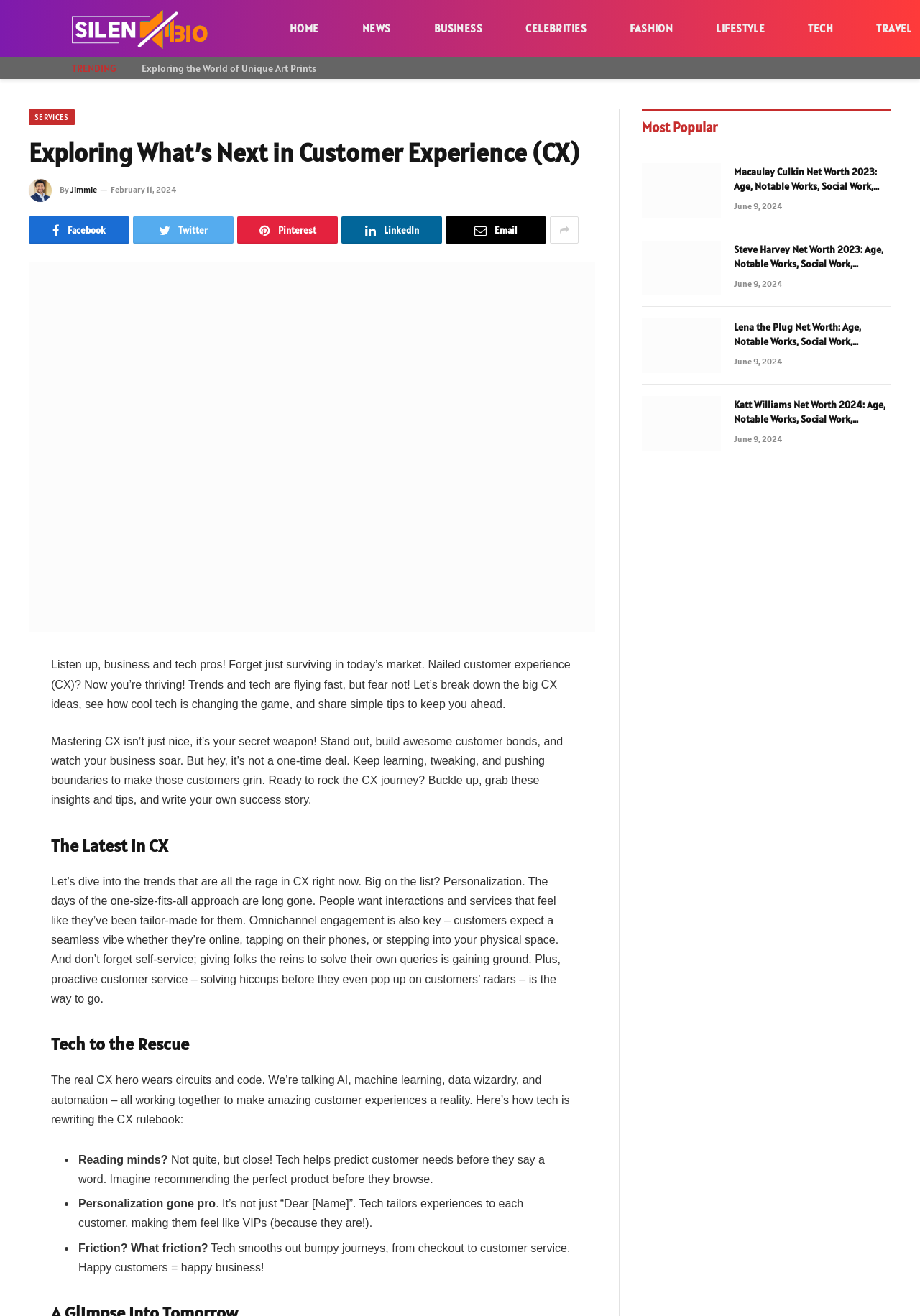What is the date of the article 'Steve Harvey Net Worth 2023'? 
Based on the image, answer the question in a detailed manner.

According to the webpage, the article 'Steve Harvey Net Worth 2023' was published on June 9, 2024, as indicated by the timestamp next to the article title.